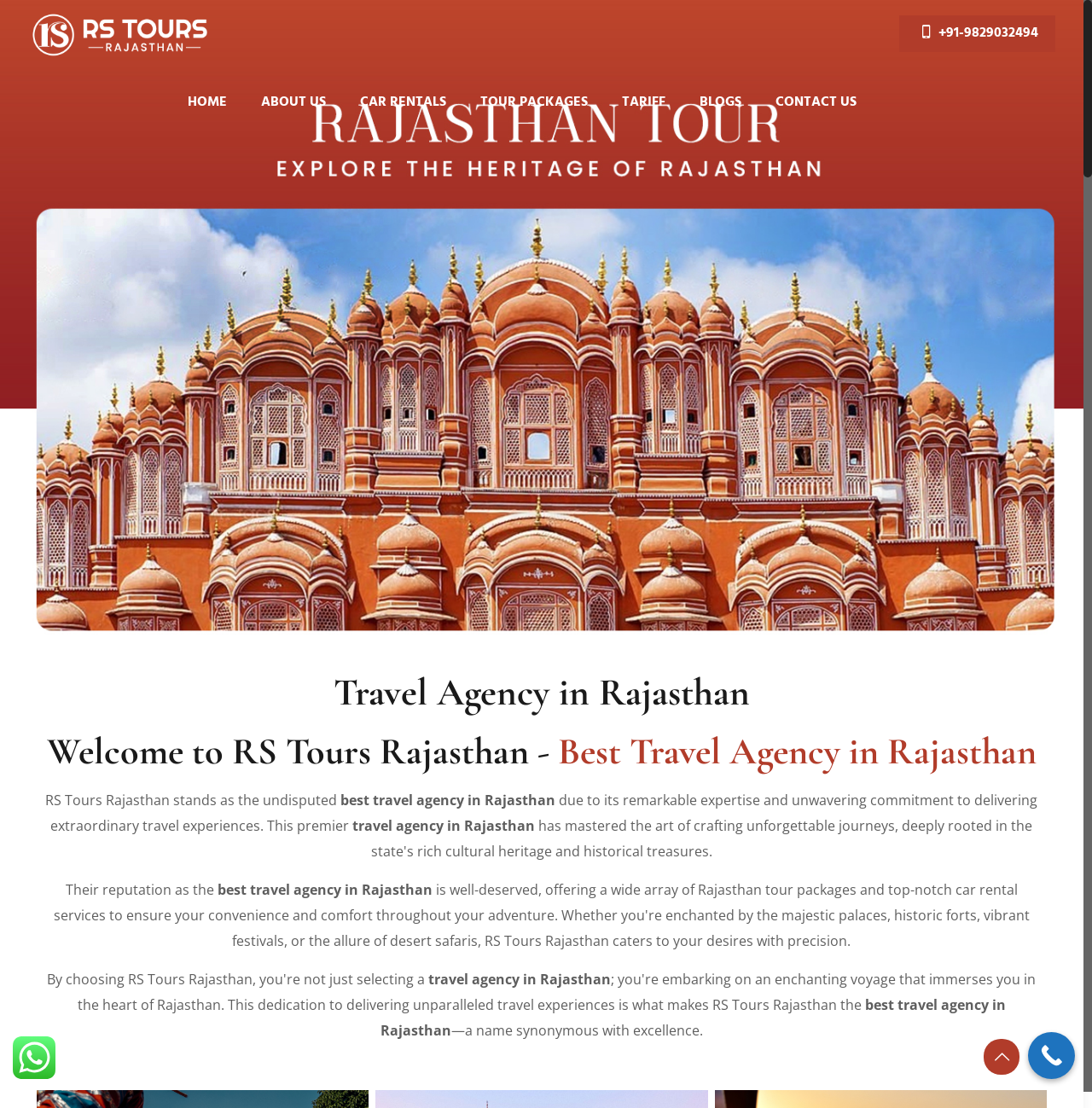Specify the bounding box coordinates of the area to click in order to execute this command: 'Call the phone number'. The coordinates should consist of four float numbers ranging from 0 to 1, and should be formatted as [left, top, right, bottom].

[0.823, 0.014, 0.967, 0.047]